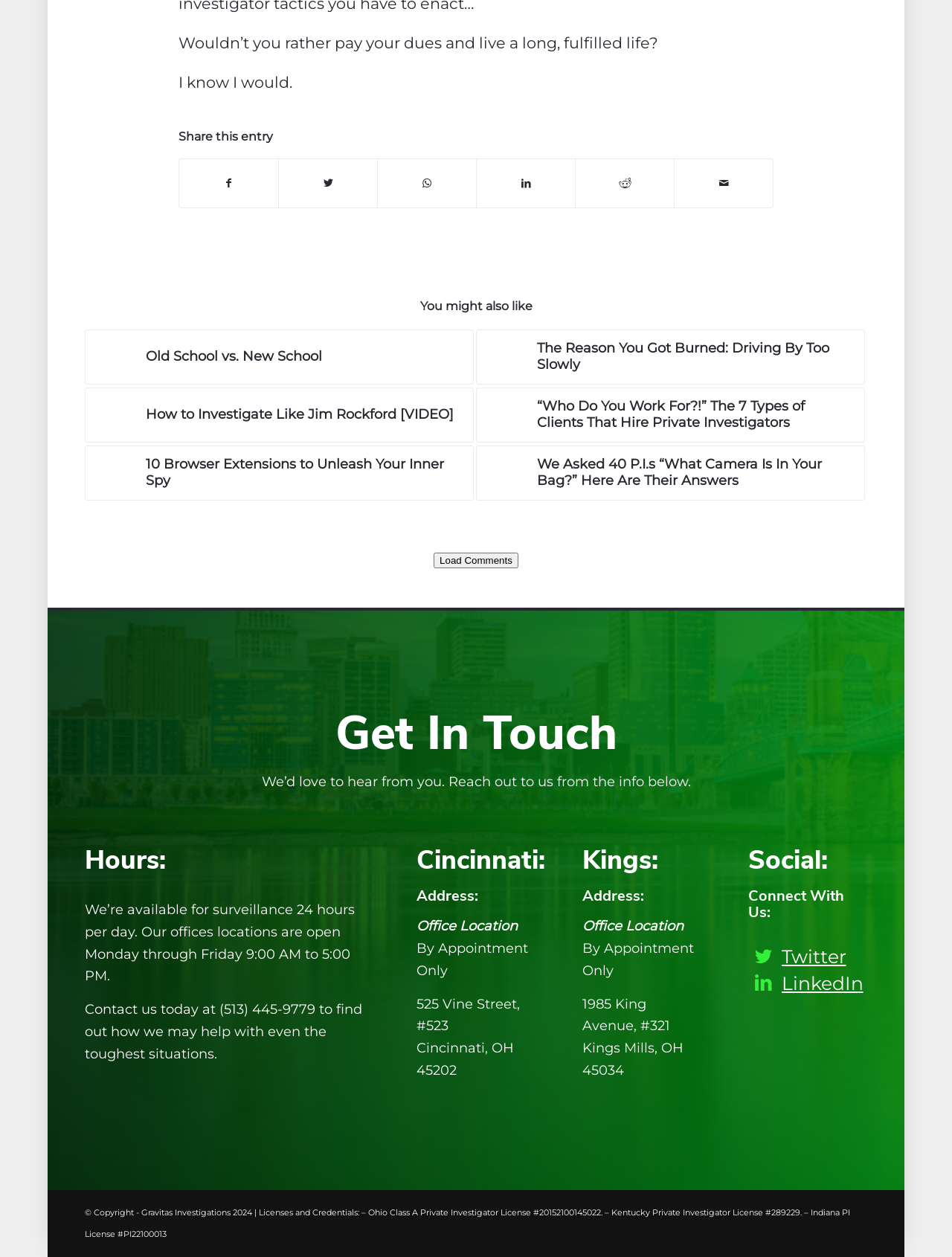Please predict the bounding box coordinates of the element's region where a click is necessary to complete the following instruction: "View more about Private Investigator Driving By Too Slowly". The coordinates should be represented by four float numbers between 0 and 1, i.e., [left, top, right, bottom].

[0.5, 0.262, 0.909, 0.306]